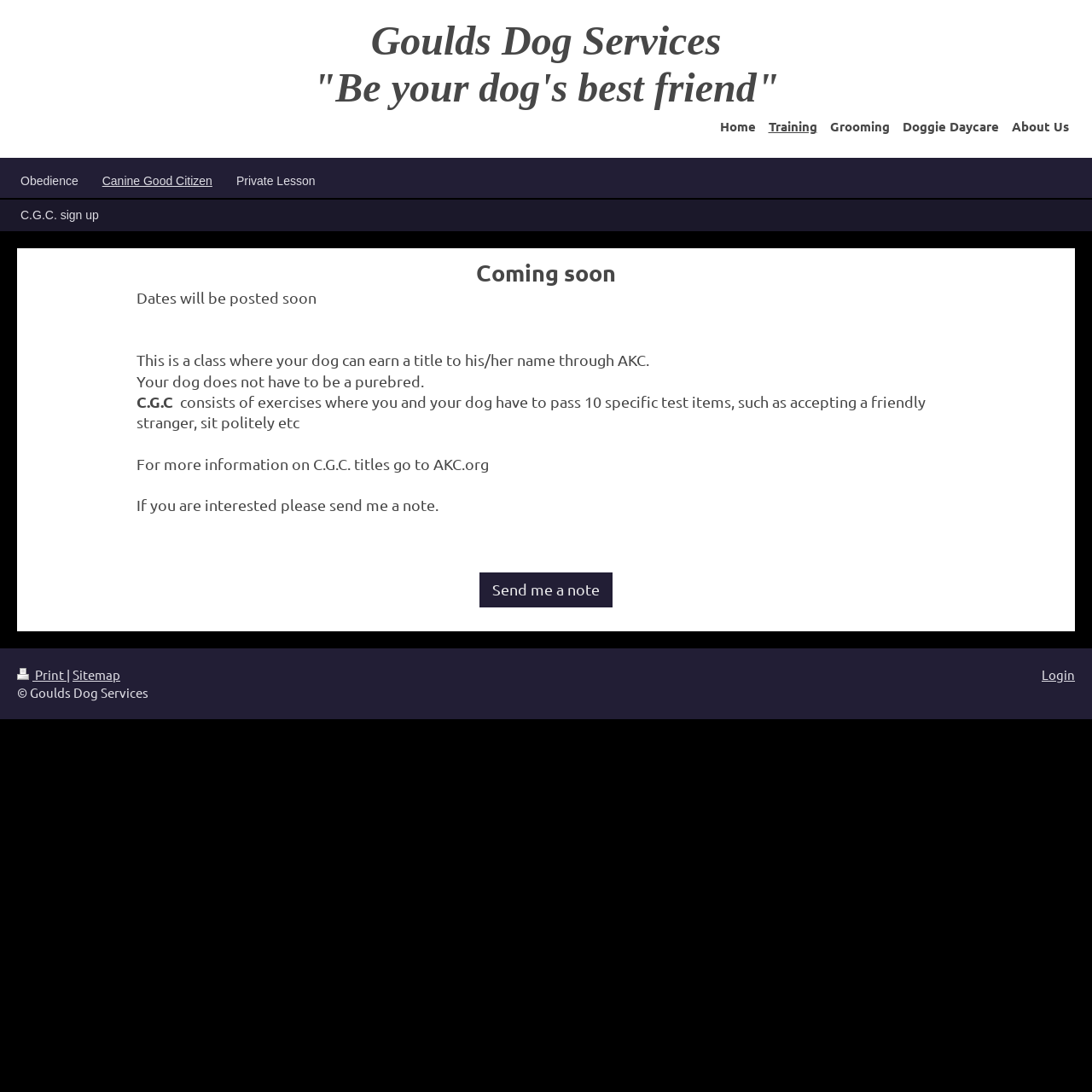Please identify the bounding box coordinates of the clickable area that will fulfill the following instruction: "View the 'Canine Good Citizen' page". The coordinates should be in the format of four float numbers between 0 and 1, i.e., [left, top, right, bottom].

[0.083, 0.154, 0.205, 0.177]